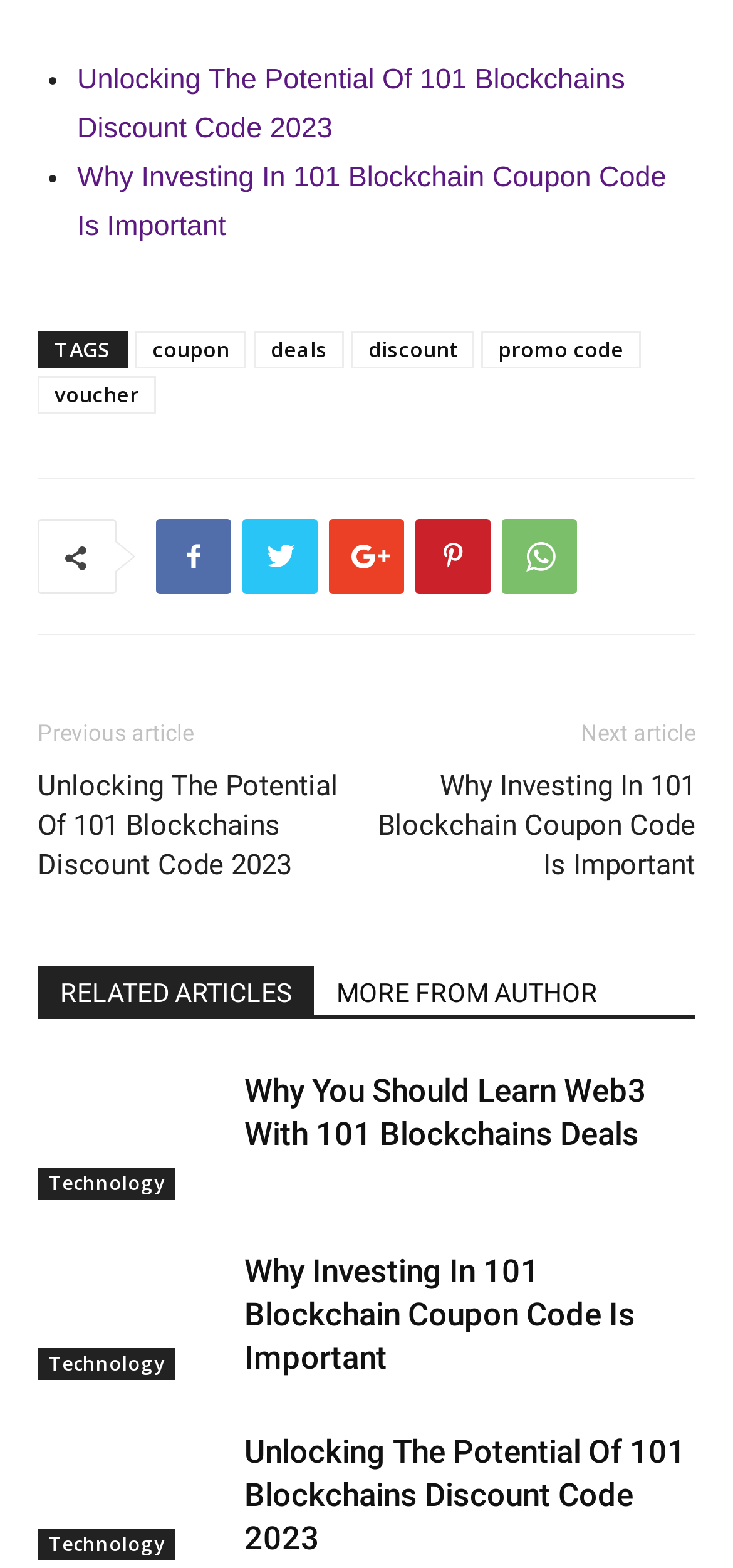Locate the bounding box coordinates of the clickable region necessary to complete the following instruction: "Click on 'Why Investing In 101 Blockchain Coupon Code Is Important'". Provide the coordinates in the format of four float numbers between 0 and 1, i.e., [left, top, right, bottom].

[0.105, 0.103, 0.909, 0.155]